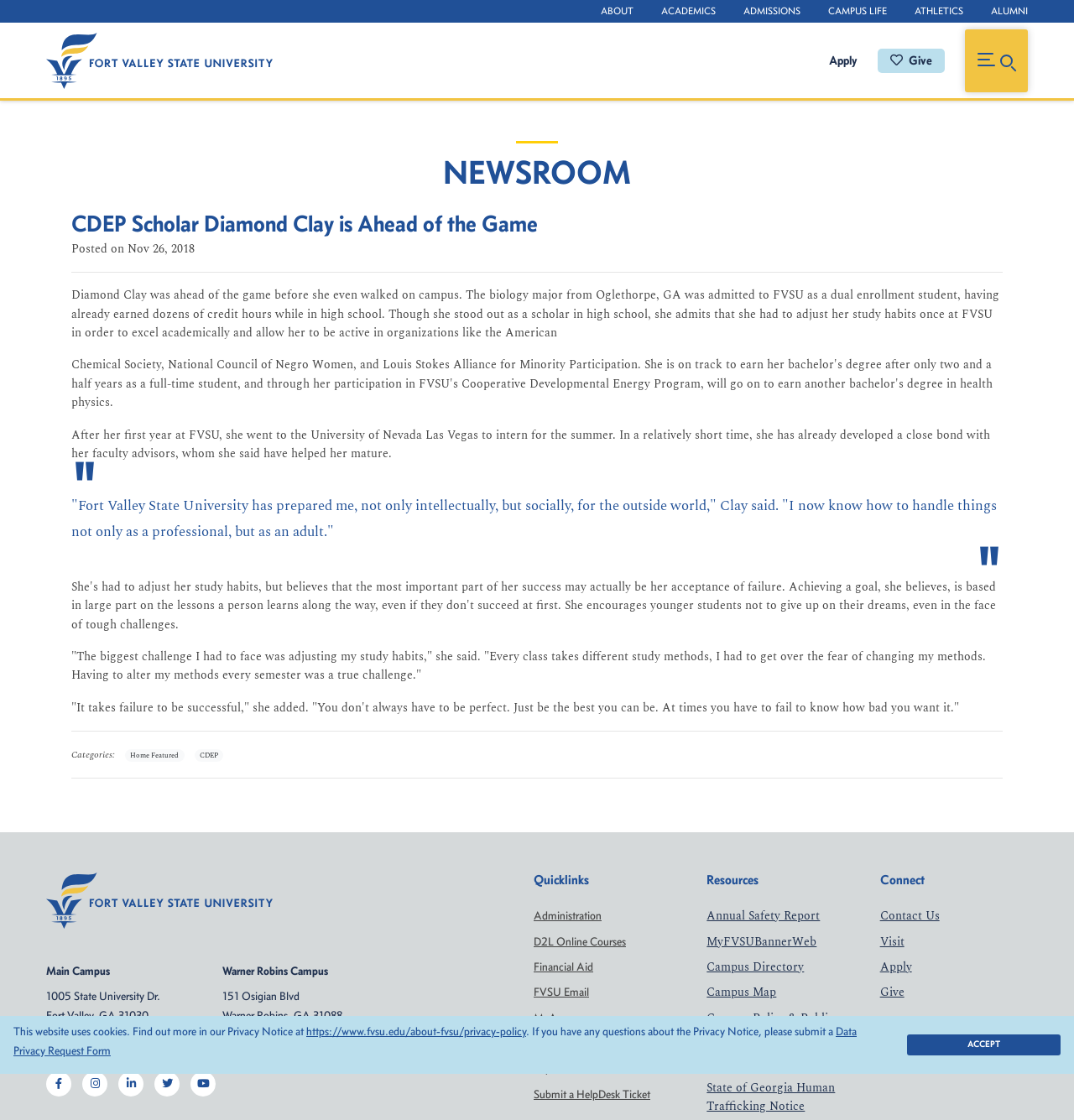What is the address of the main campus?
Refer to the screenshot and deliver a thorough answer to the question presented.

The address of the main campus can be found in the footer section of the webpage, where it is written as '1005 State University Dr., Fort Valley, GA 31030'.